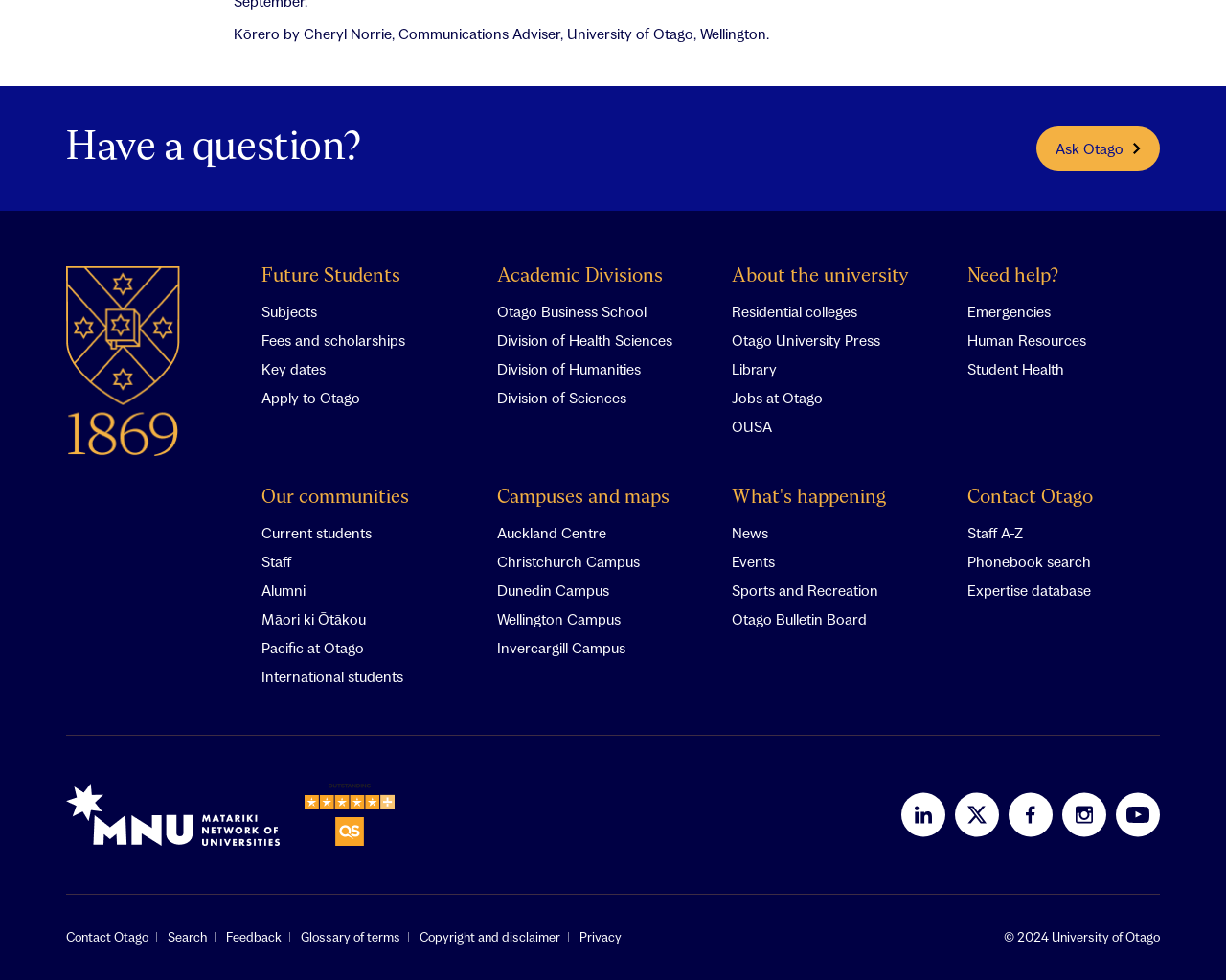Locate the UI element that matches the description News in the webpage screenshot. Return the bounding box coordinates in the format (top-left x, top-left y, bottom-right x, bottom-right y), with values ranging from 0 to 1.

[0.597, 0.538, 0.627, 0.549]